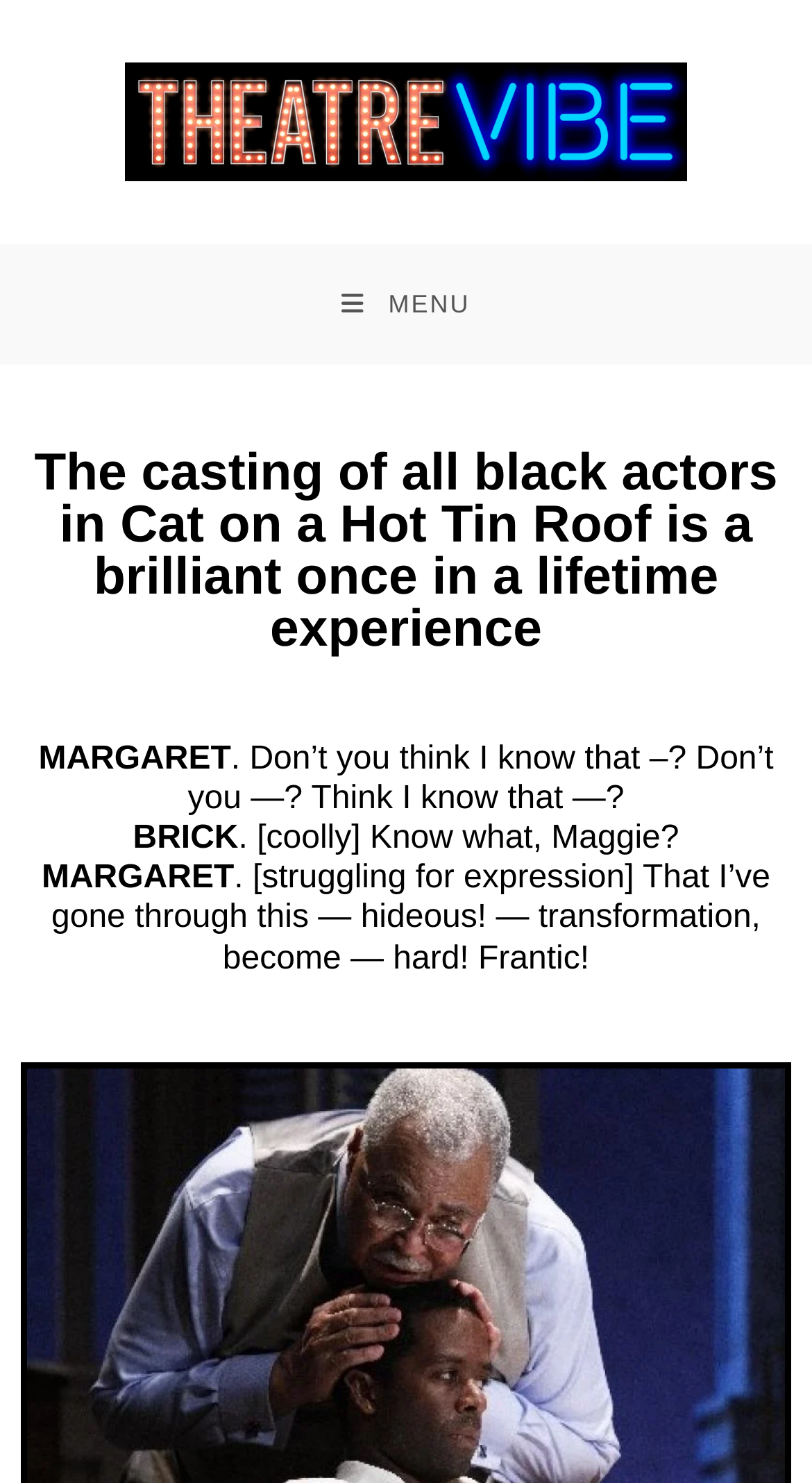Provide a brief response to the question below using a single word or phrase: 
What is the name of the theatre?

Novello Theatre